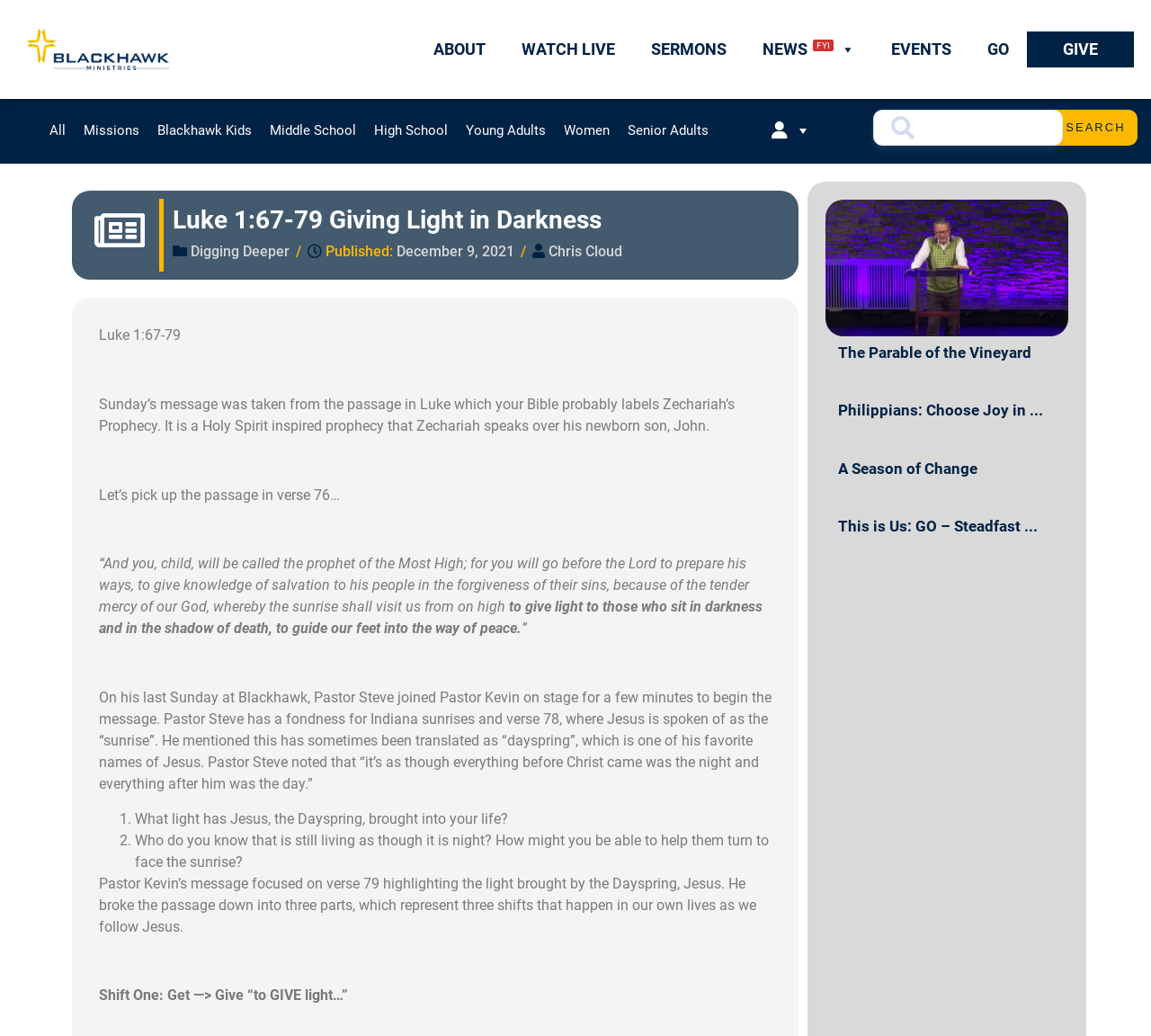Can you specify the bounding box coordinates of the area that needs to be clicked to fulfill the following instruction: "Read the 'Digging Deeper' article"?

[0.166, 0.233, 0.252, 0.253]